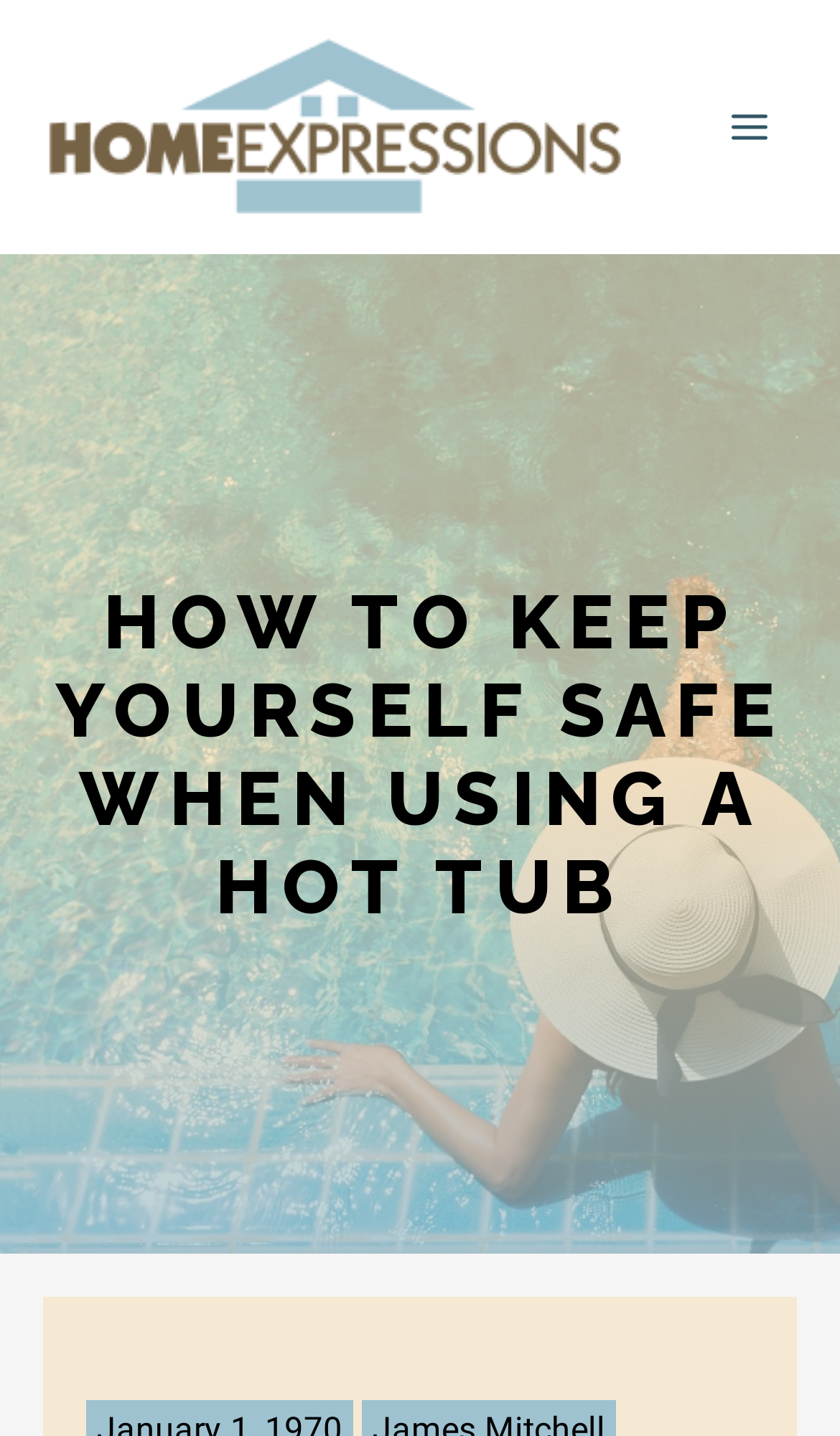What is the principal heading displayed on the webpage?

HOW TO KEEP YOURSELF SAFE WHEN USING A HOT TUB